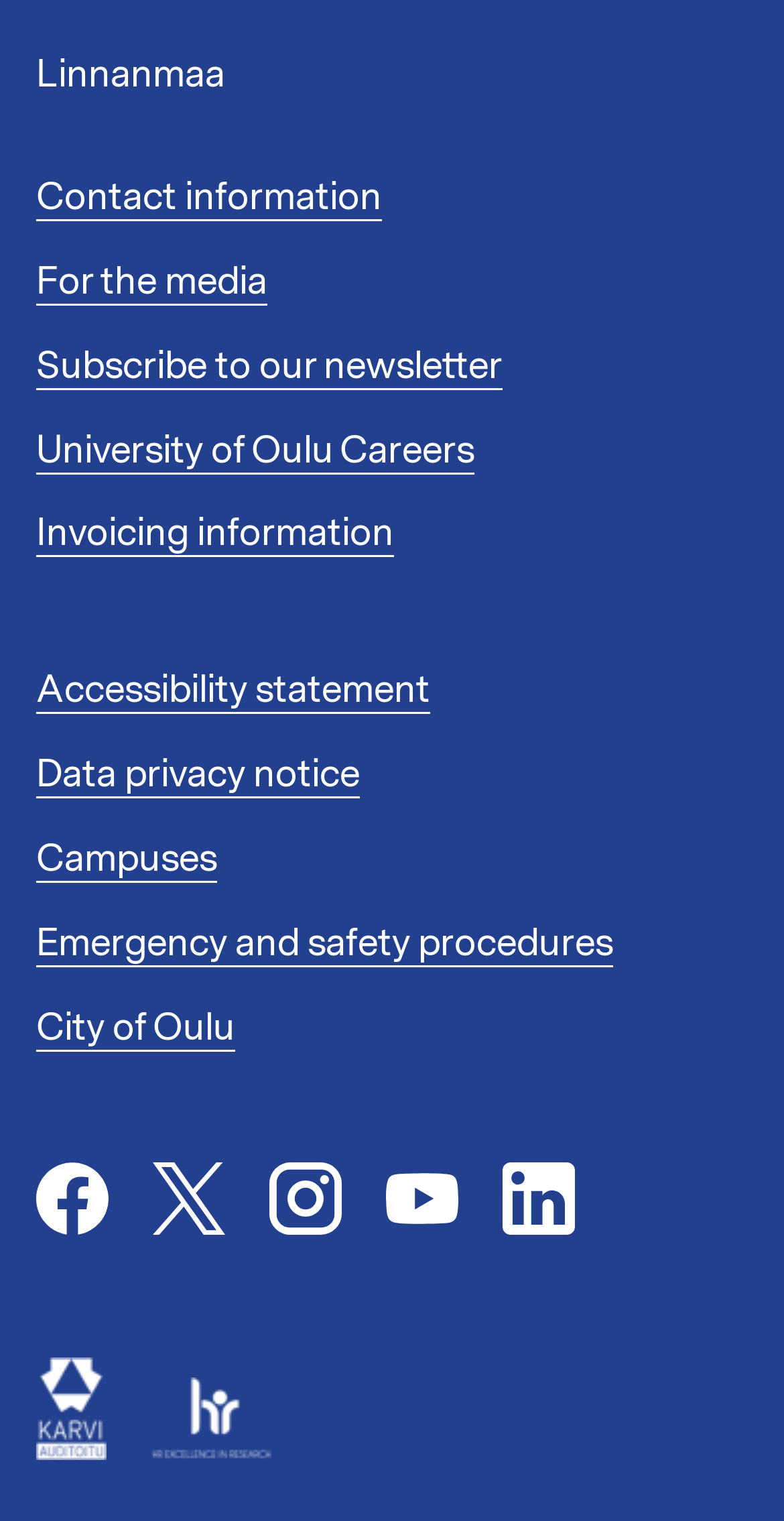Pinpoint the bounding box coordinates of the element you need to click to execute the following instruction: "Visit Facebook page". The bounding box should be represented by four float numbers between 0 and 1, in the format [left, top, right, bottom].

[0.046, 0.787, 0.195, 0.821]